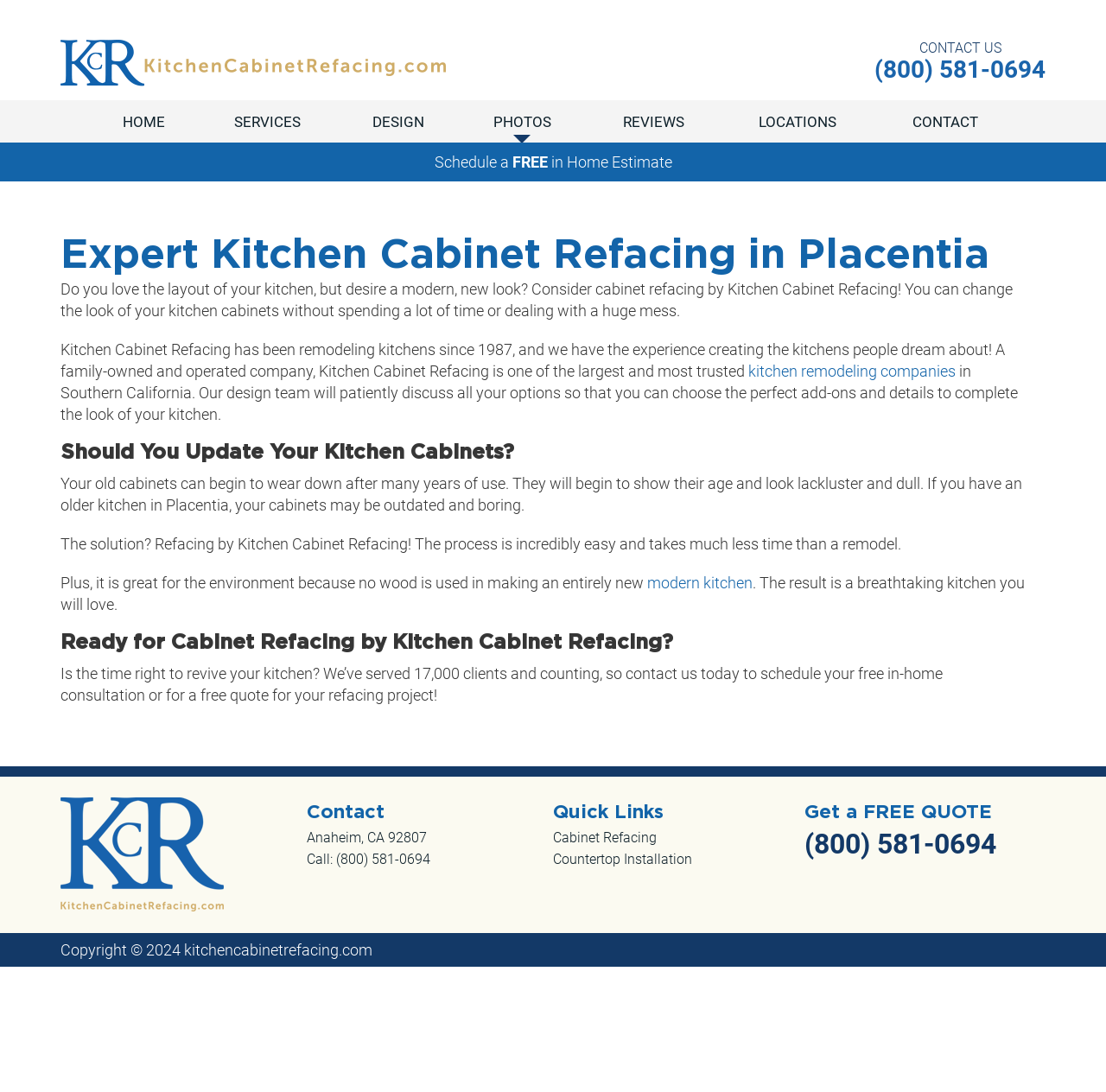Pinpoint the bounding box coordinates of the clickable element needed to complete the instruction: "Click on Affiliate". The coordinates should be provided as four float numbers between 0 and 1: [left, top, right, bottom].

None